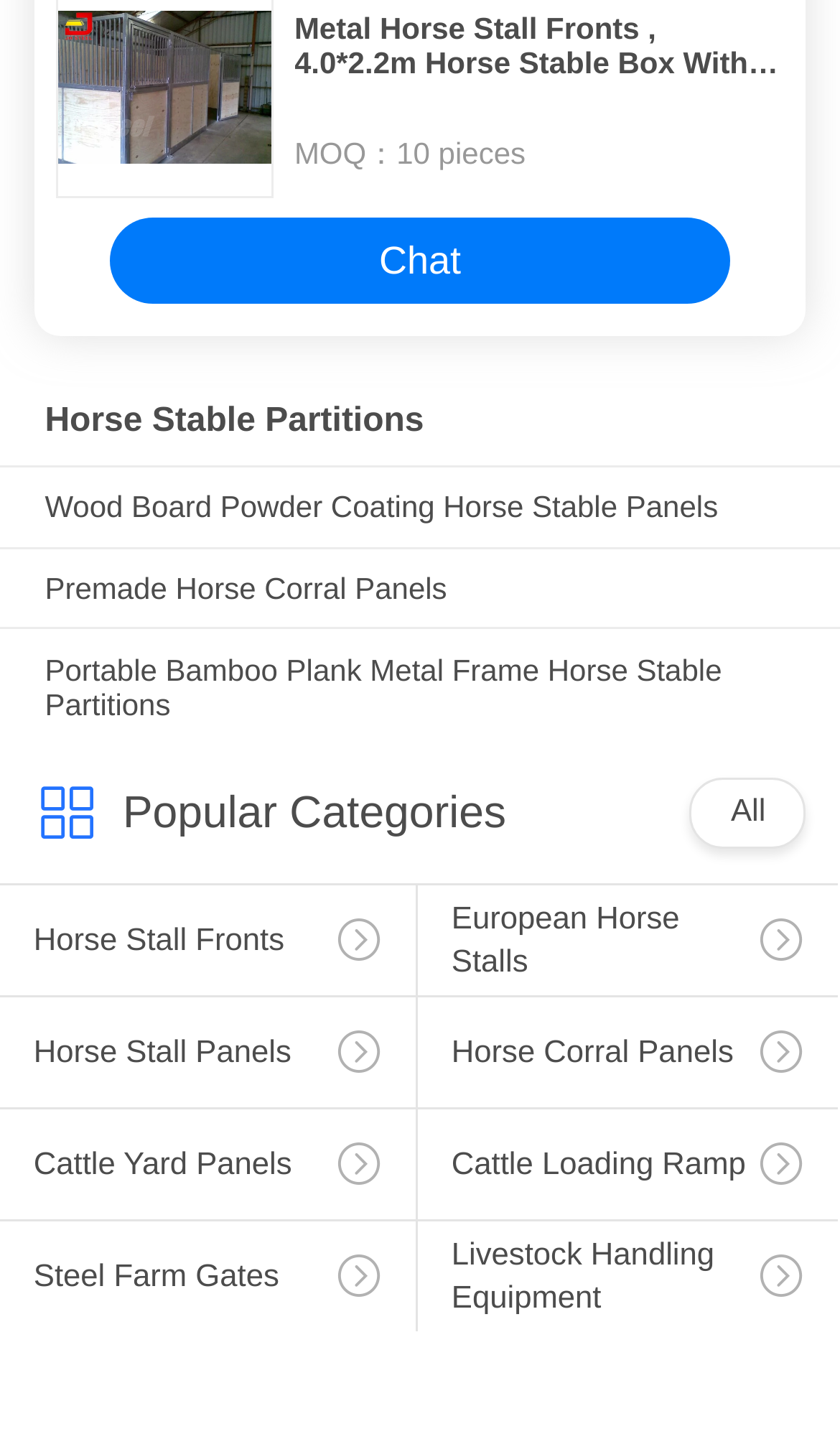Give a one-word or short phrase answer to this question: 
What type of products are featured on this webpage?

Farm and livestock equipment